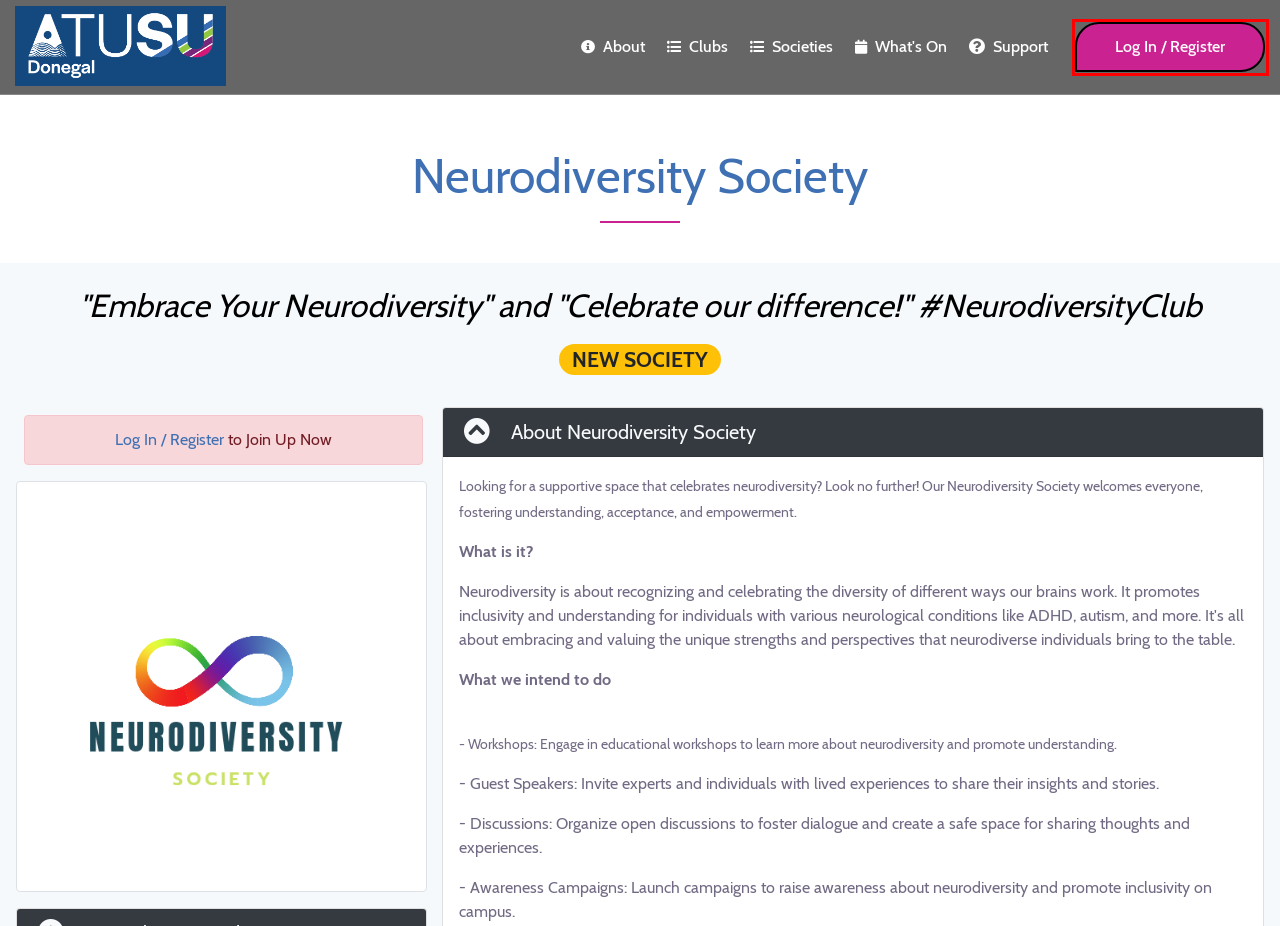You are presented with a screenshot of a webpage containing a red bounding box around an element. Determine which webpage description best describes the new webpage after clicking on the highlighted element. Here are the candidates:
A. What's On - ATU Donegal Clubs & Socs
B. AssureMemberships (C&S Administration)
C. ATU Students Union Donegal
D. Board of Irish College Societies | BICS Ireland
E. Resource Documents - ATU Donegal Clubs & Socs
F. Login / Register - ATU Donegal Clubs & Socs
G. Login Help - ATU Donegal Clubs & Socs
H. ATU Donegal Clubs & Socs

F